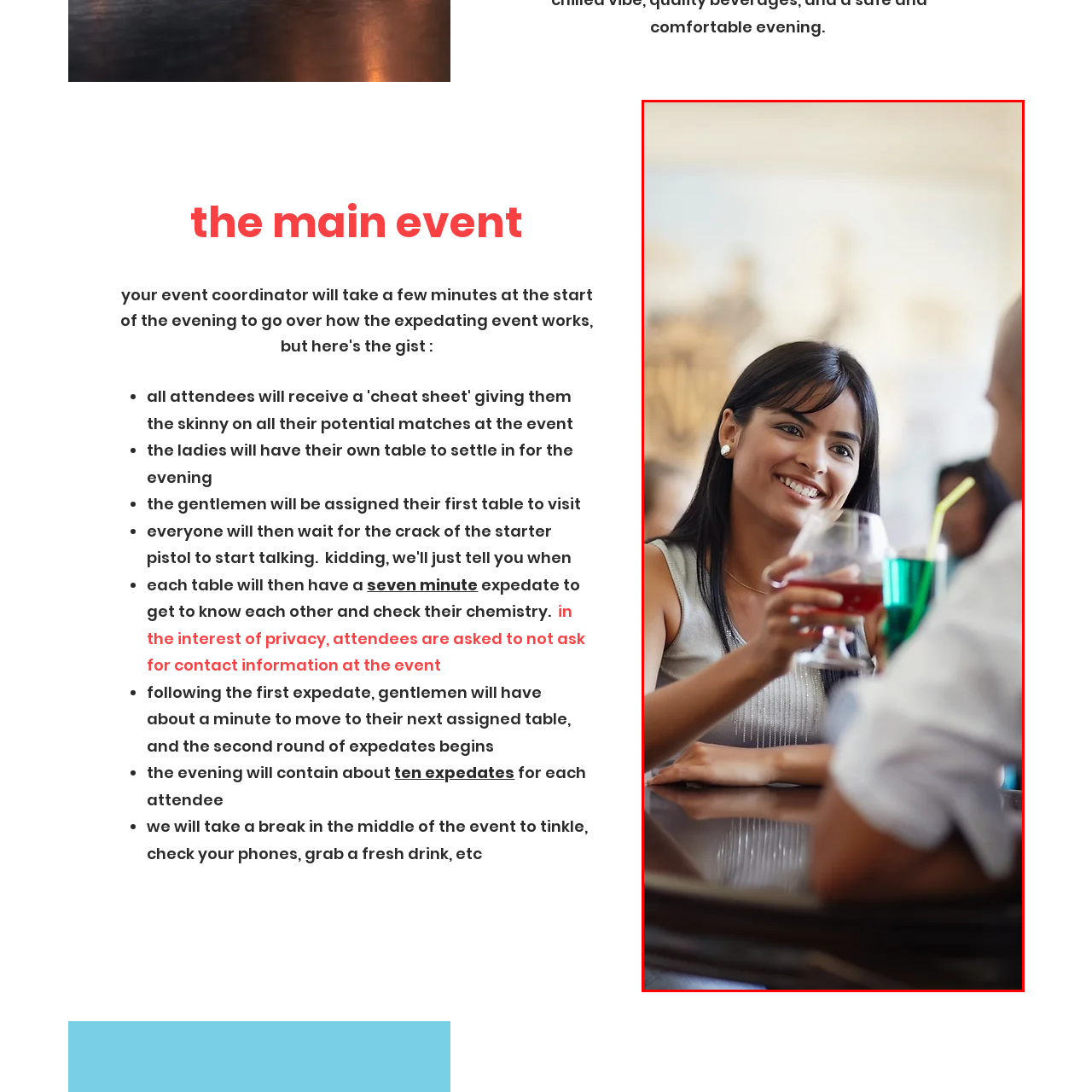Check the highlighted part in pink, What is the atmosphere of the setting? 
Use a single word or phrase for your answer.

bustling